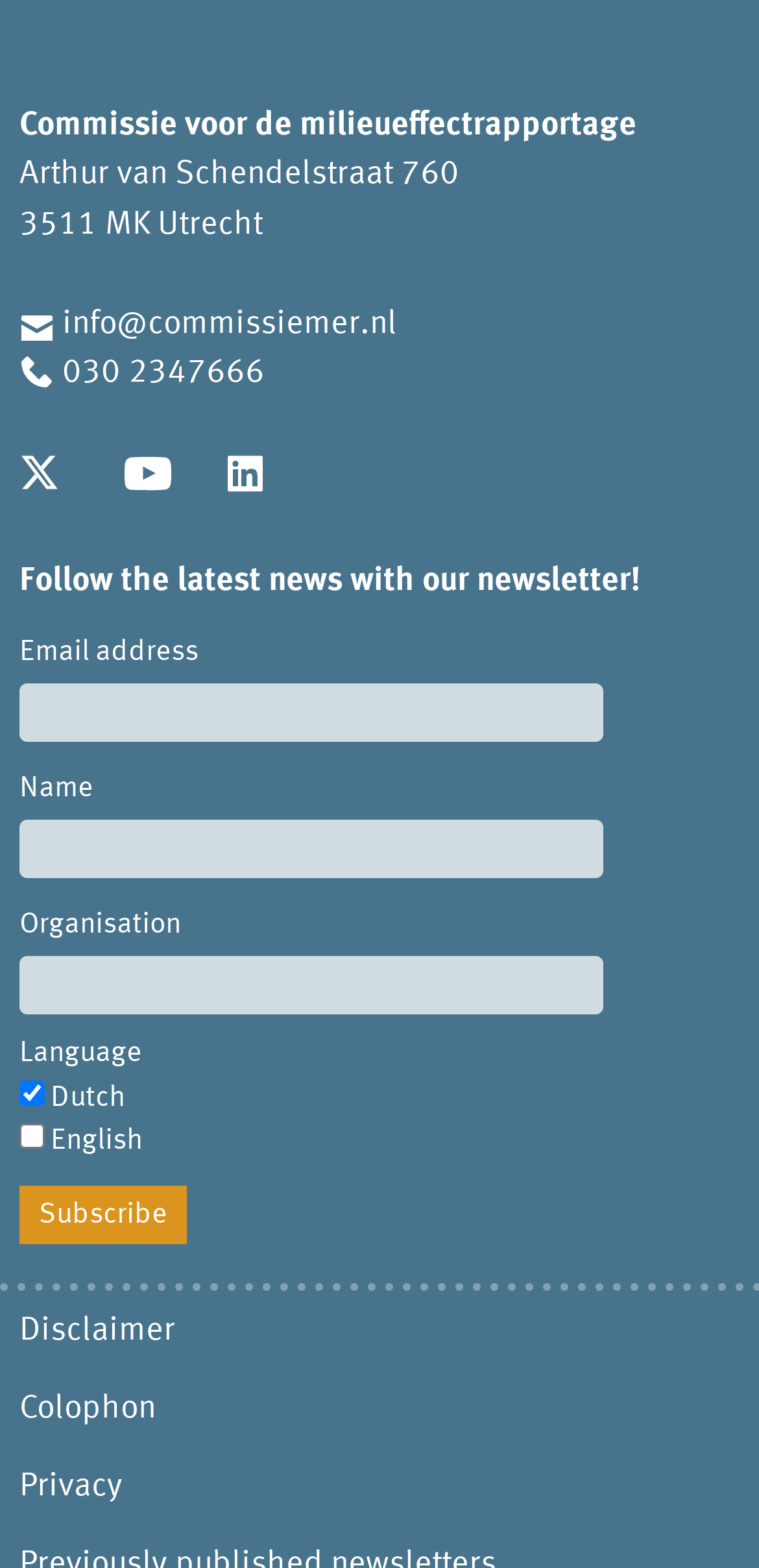Please identify the bounding box coordinates of the area that needs to be clicked to fulfill the following instruction: "Enter name."

[0.026, 0.523, 0.795, 0.561]